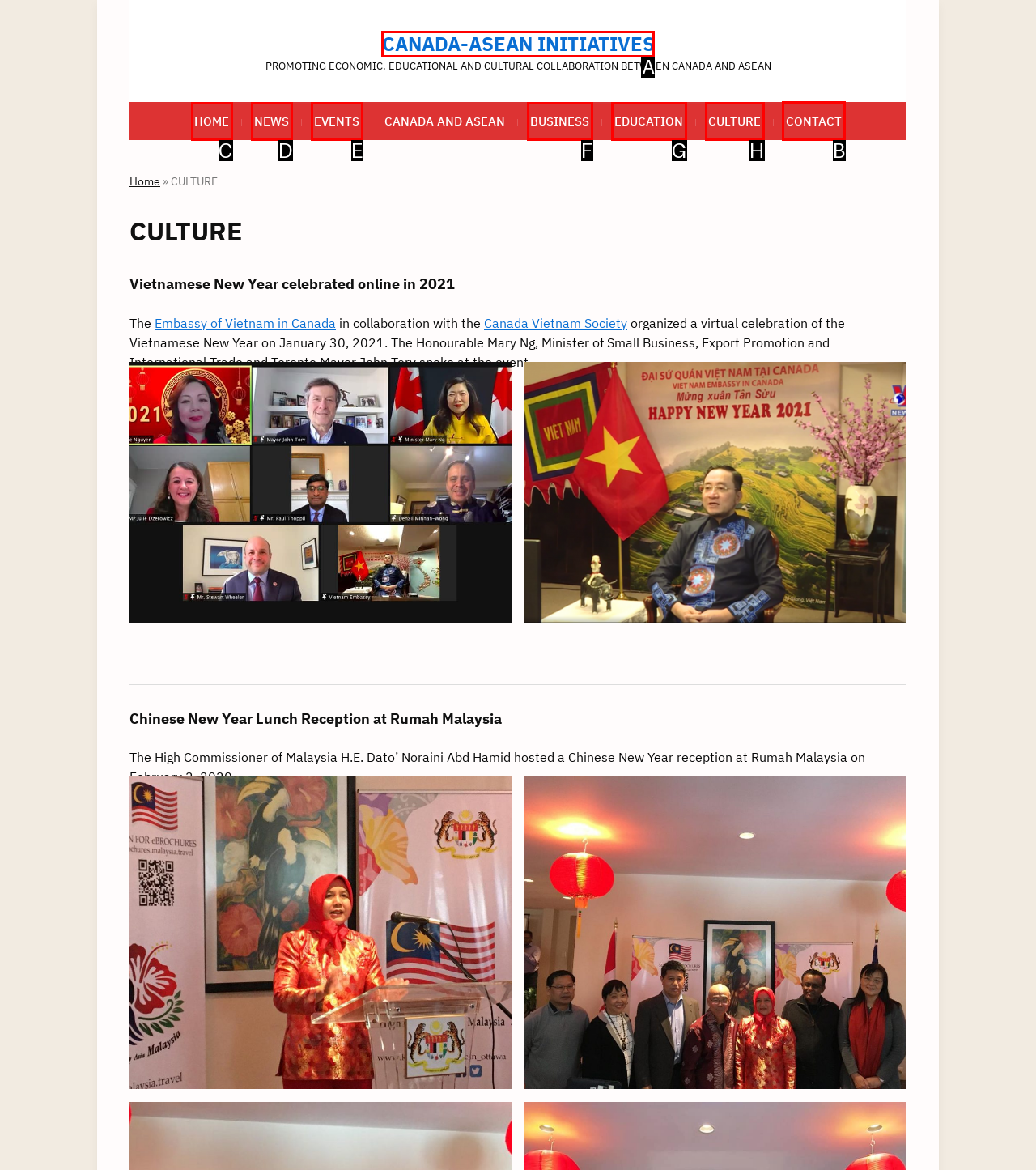Identify the HTML element to click to fulfill this task: Click on the 'CONTACT' link
Answer with the letter from the given choices.

B